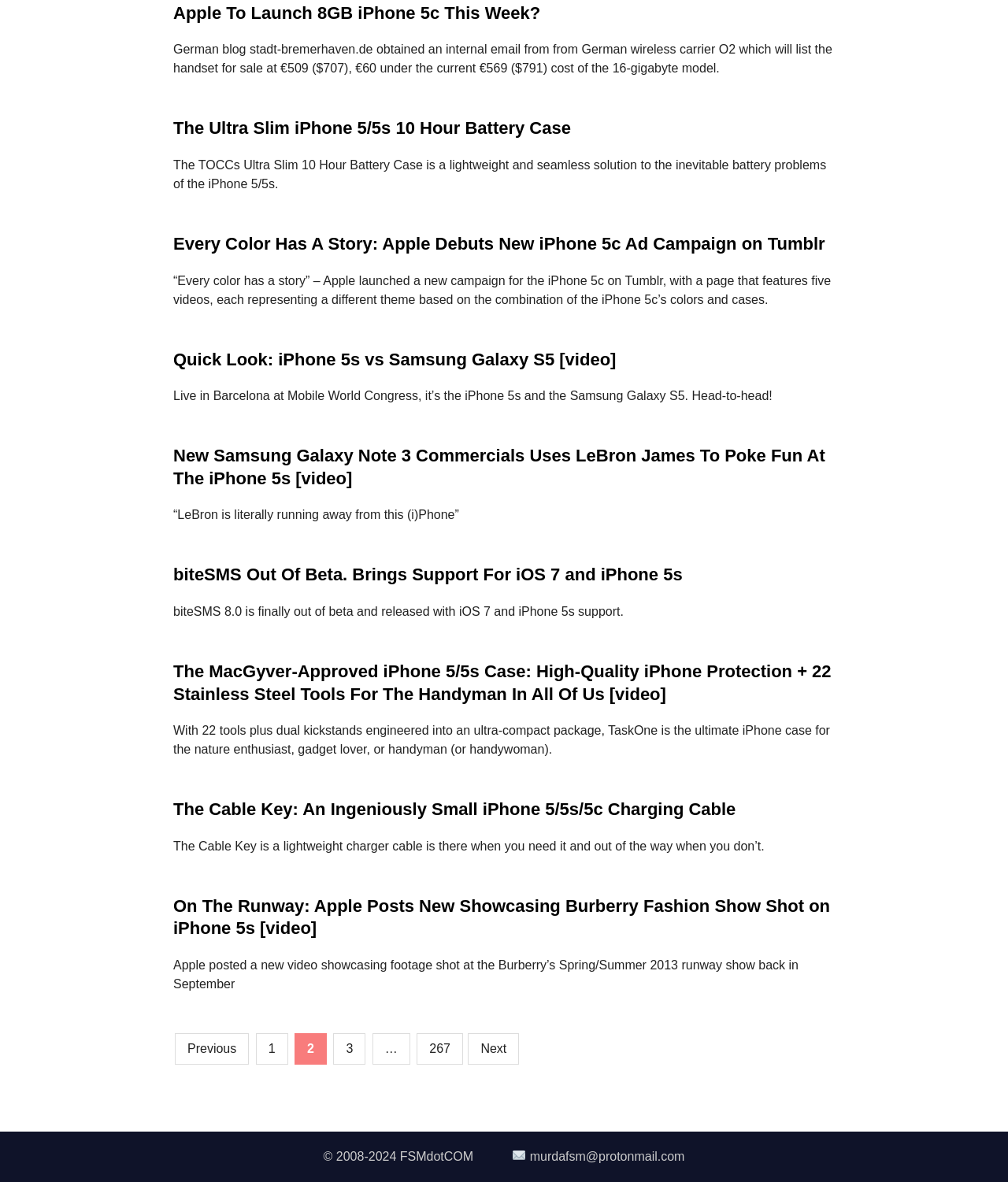How many articles are on the webpage?
Observe the image and answer the question with a one-word or short phrase response.

8